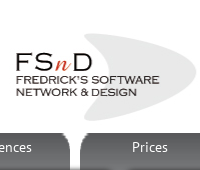Answer this question in one word or a short phrase: What industry does the company specialize in?

Database management